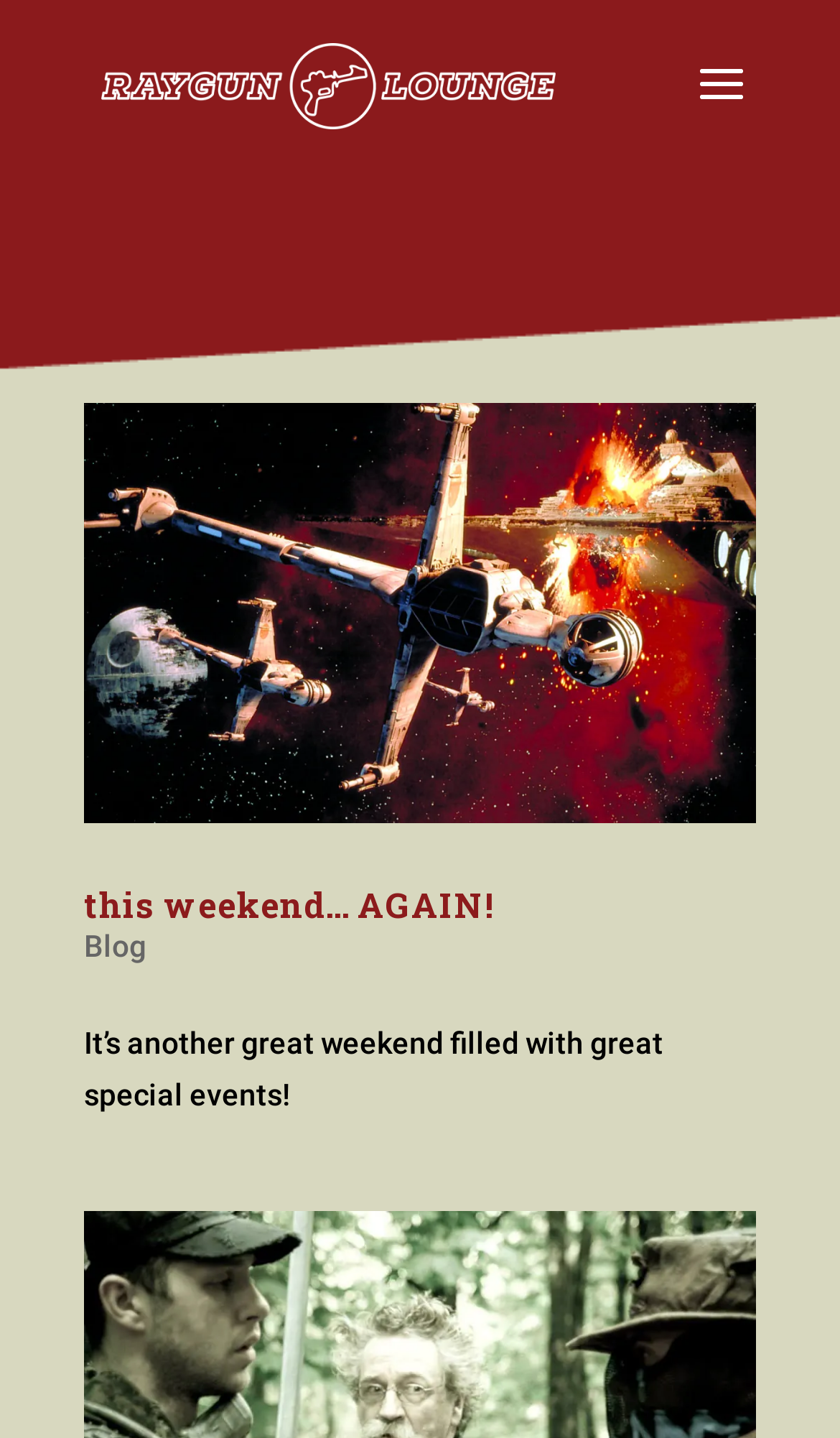Please provide a detailed answer to the question below based on the screenshot: 
What is the main subject of the image?

The image is located at the top of the webpage, and it has the same text as the link 'Raygun Lounge'. This suggests that the image is a logo, which is often used to represent a brand or an establishment.